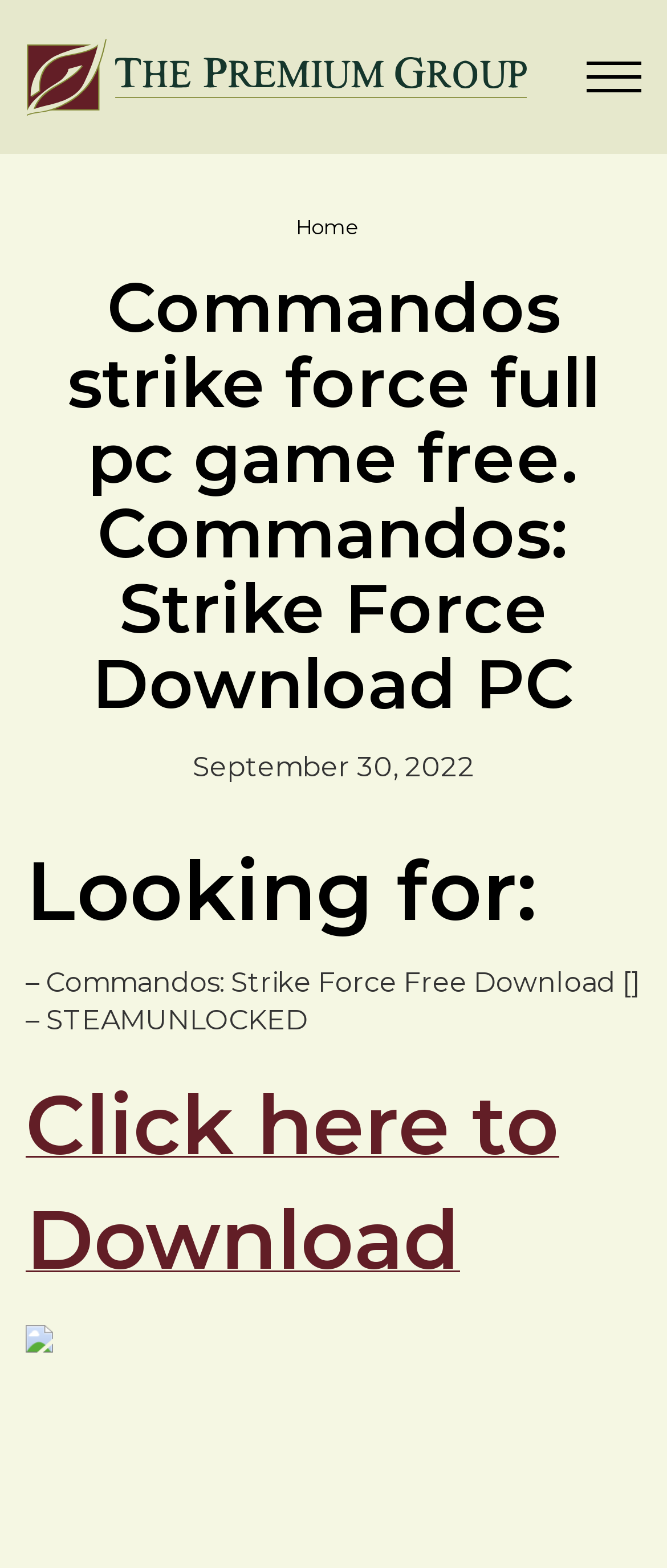What is the action that can be performed on the button at the top right corner?
Based on the image, please offer an in-depth response to the question.

I found the button at the top right corner by looking at the button element with the coordinates [0.879, 0.038, 0.962, 0.06]. The button's property 'expanded' is set to 'False', which suggests that the action that can be performed on the button is to expand it.